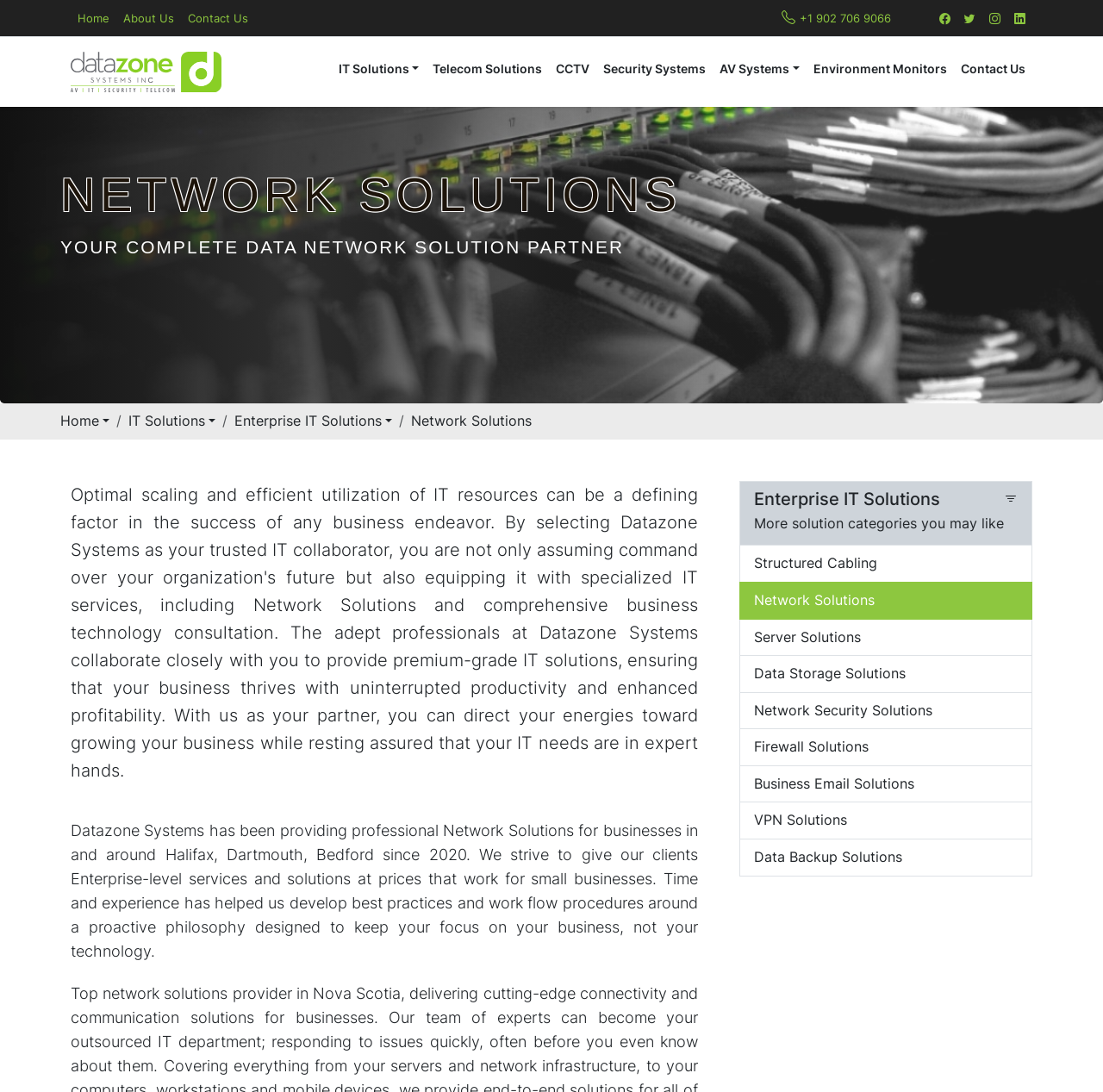Please identify the coordinates of the bounding box for the clickable region that will accomplish this instruction: "Click on Home".

[0.064, 0.011, 0.105, 0.023]